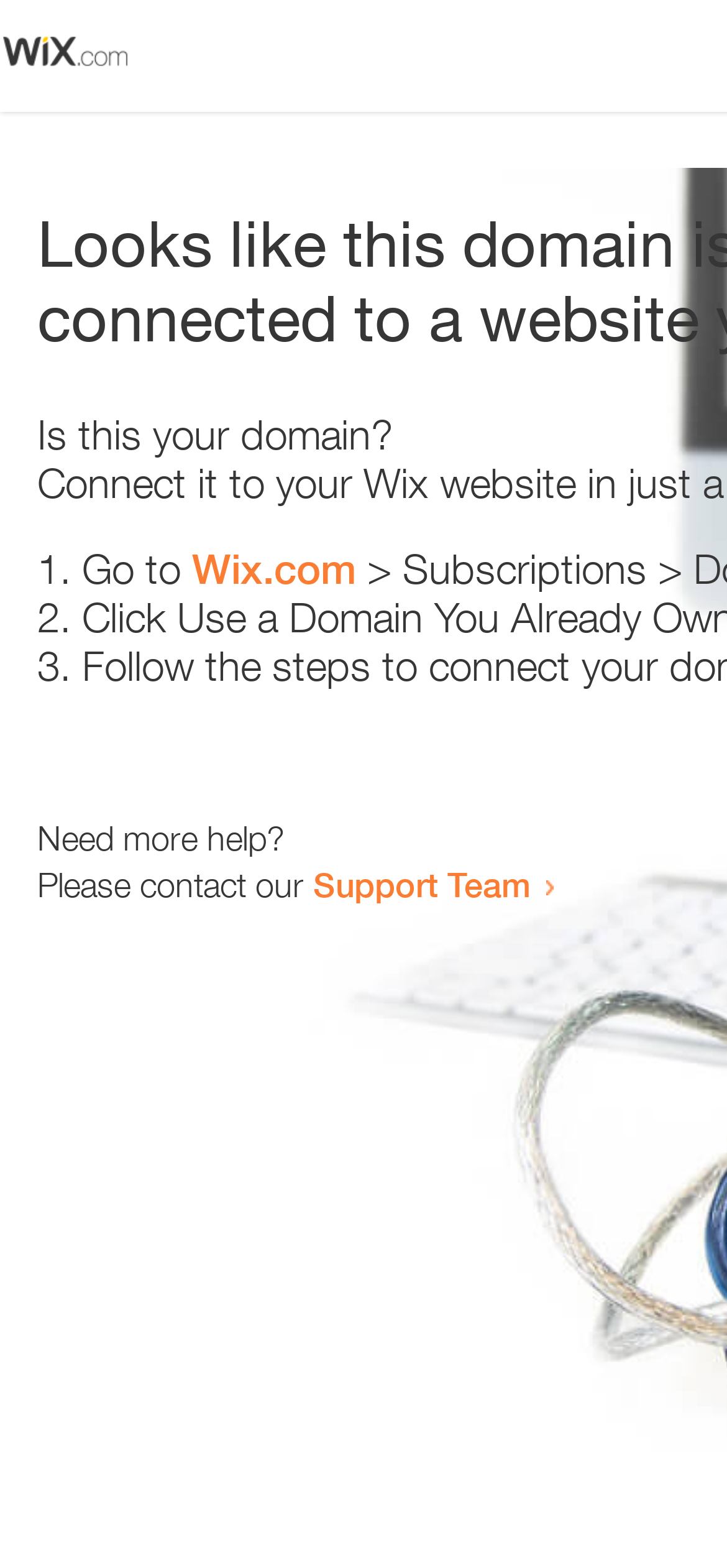Return the bounding box coordinates of the UI element that corresponds to this description: "Wix.com". The coordinates must be given as four float numbers in the range of 0 and 1, [left, top, right, bottom].

[0.264, 0.347, 0.49, 0.378]